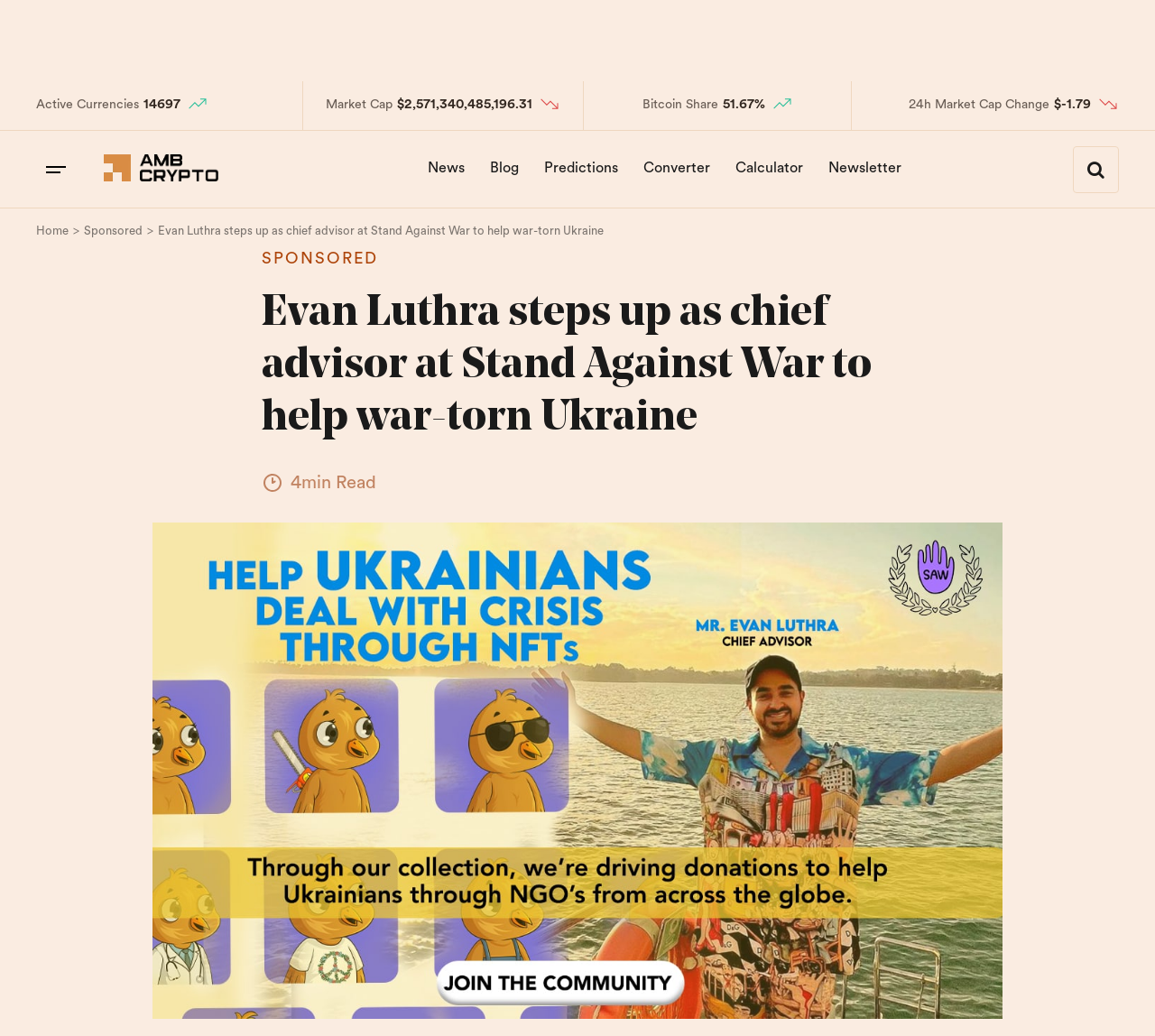Can you look at the image and give a comprehensive answer to the question:
What is the name of the website?

I found the answer by looking at the top-left corner of the webpage, which displays the website's logo and name as 'AMBCrypto'.